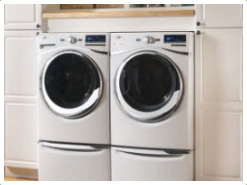Use a single word or phrase to answer the question:
What material is the countertop made of?

Wood